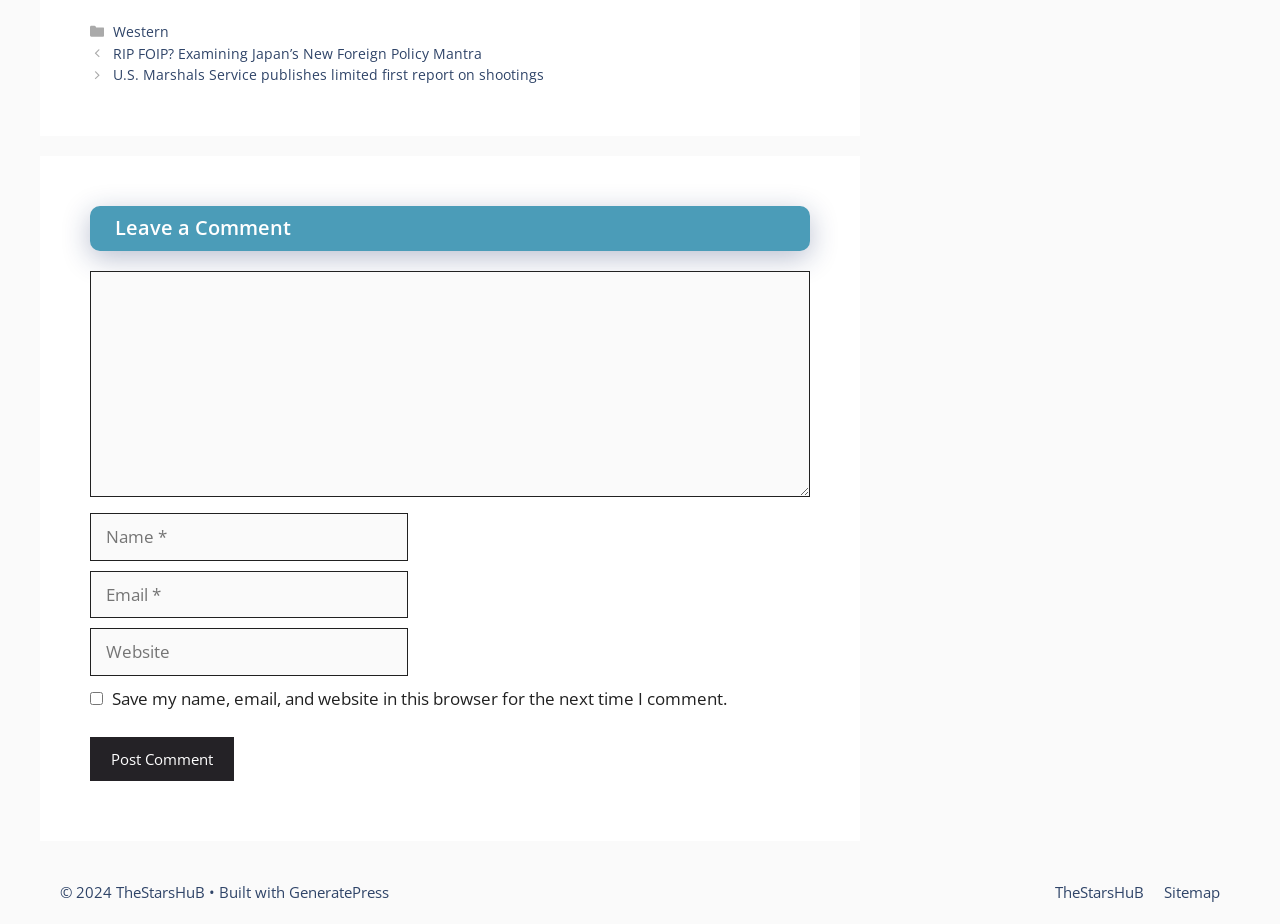Can you find the bounding box coordinates for the element to click on to achieve the instruction: "Click on the 'MK SARRAF' link"?

None